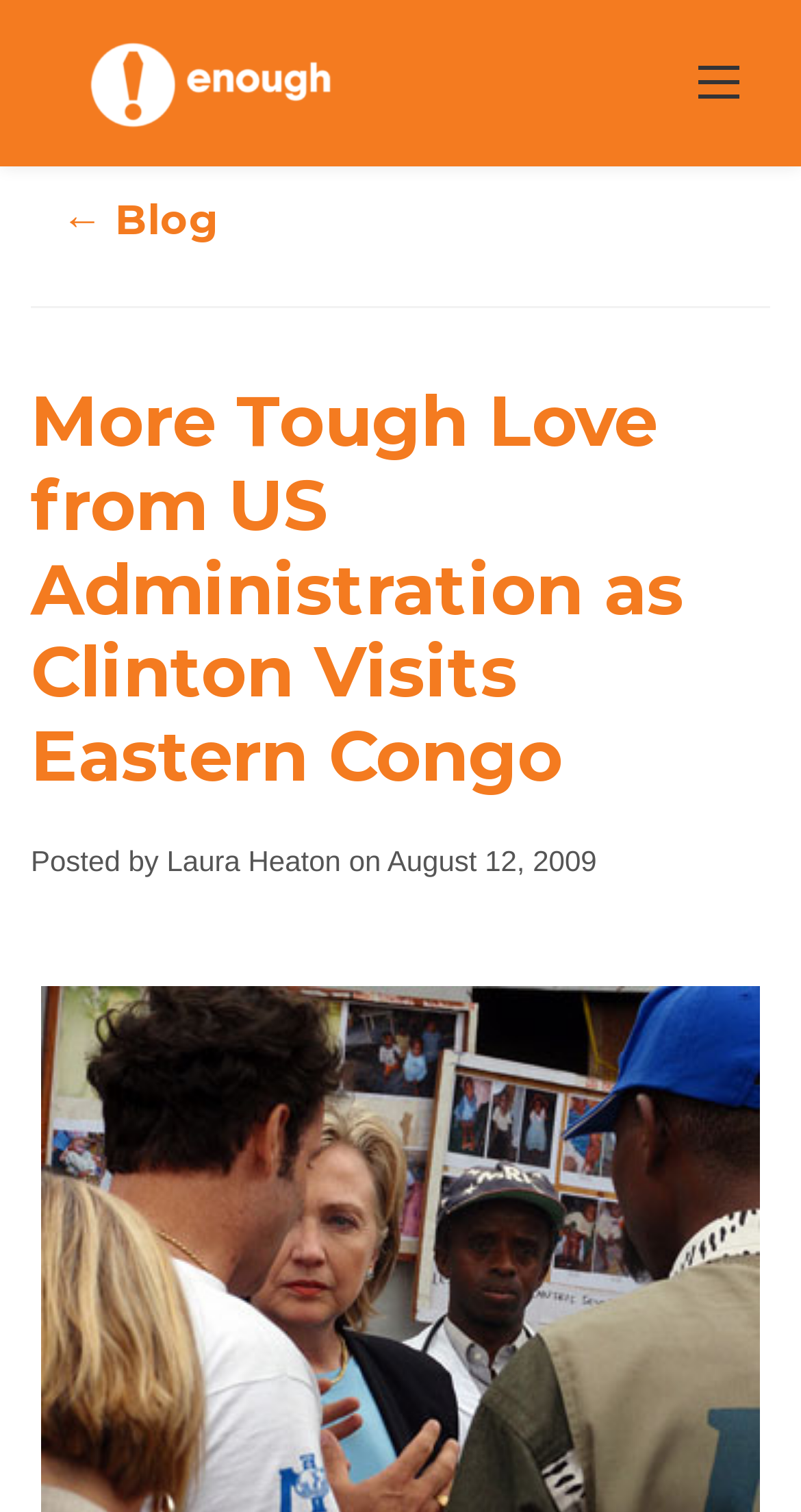What is the topic of the blog post? Based on the image, give a response in one word or a short phrase.

Clinton's visit to Eastern Congo